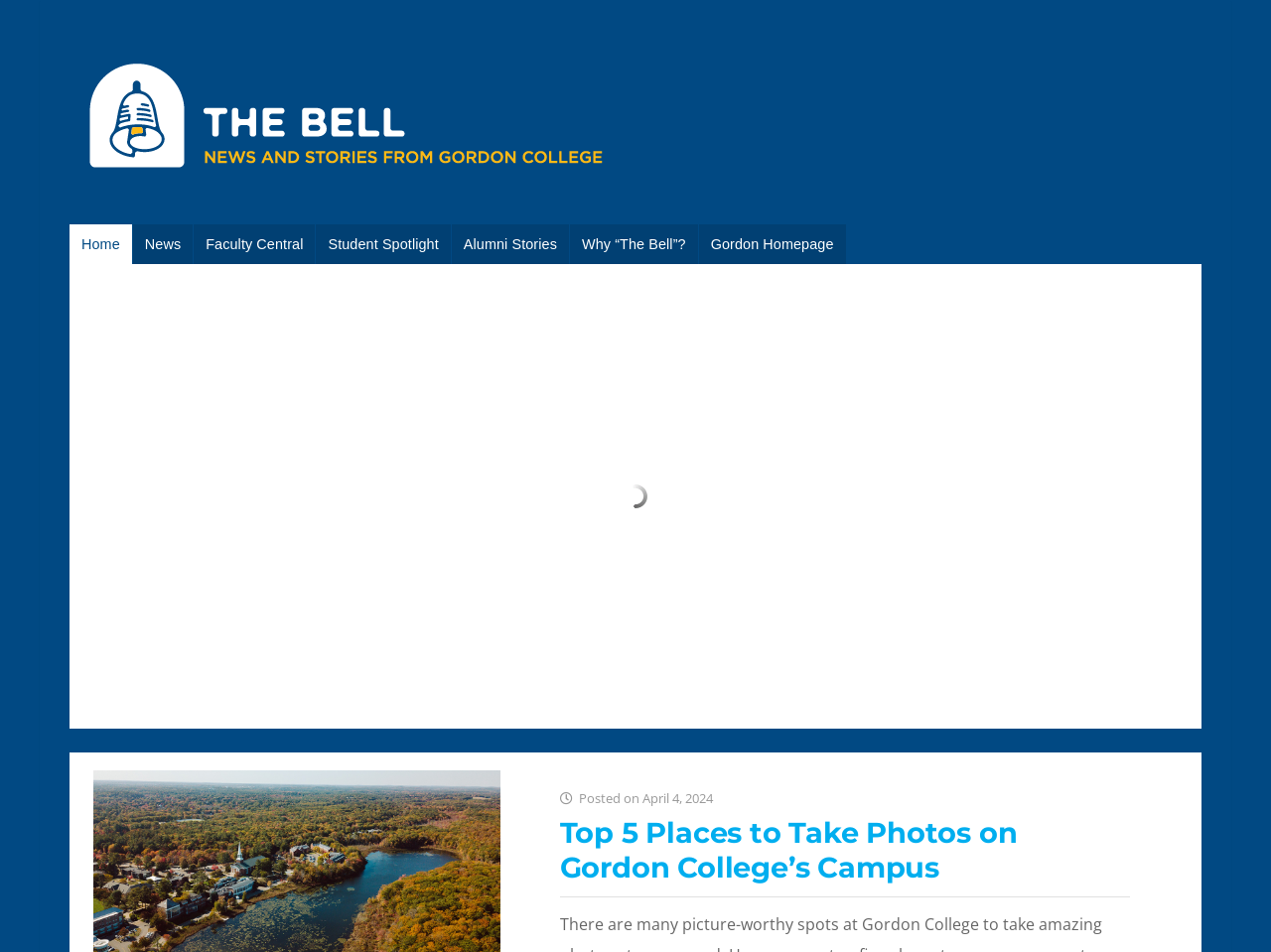Respond concisely with one word or phrase to the following query:
How many links are in the navigation menu?

7